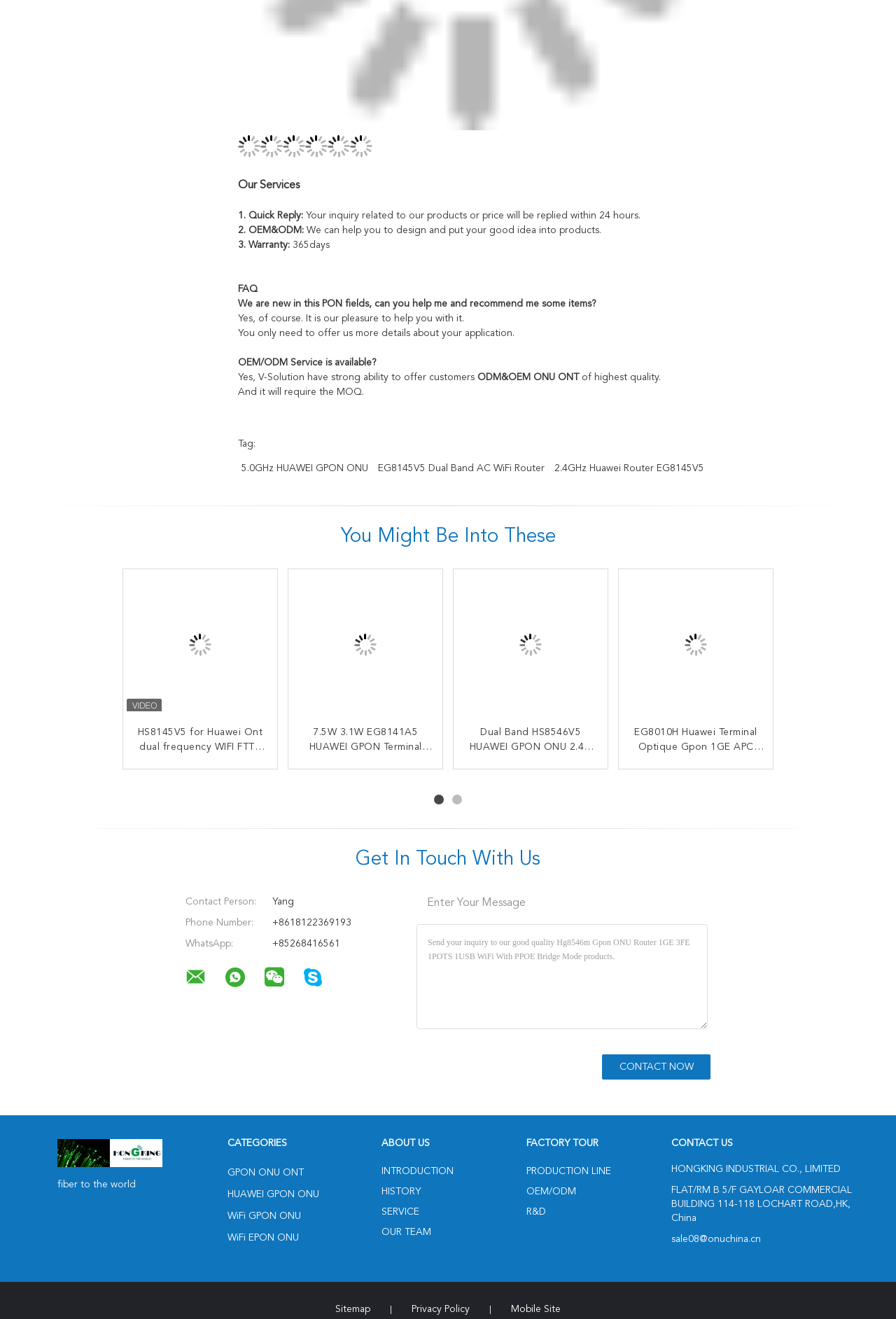What is the minimum order quantity required for OEM/ODM service?
Refer to the image and give a detailed answer to the query.

The minimum order quantity (MOQ) is required for the OEM/ODM service, which is mentioned in the 'OEM/ODM Service is available?' section of the webpage.